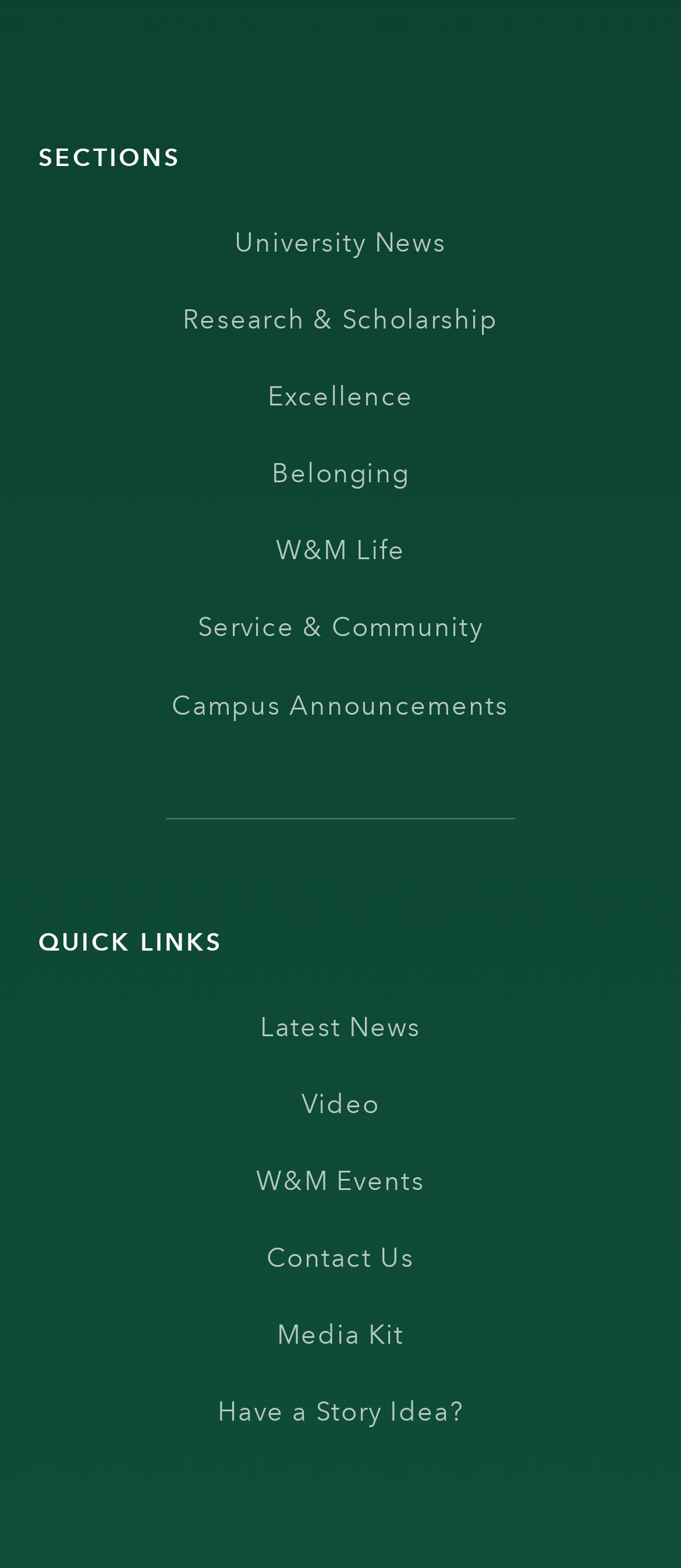How many sections are available?
Refer to the image and provide a concise answer in one word or phrase.

8